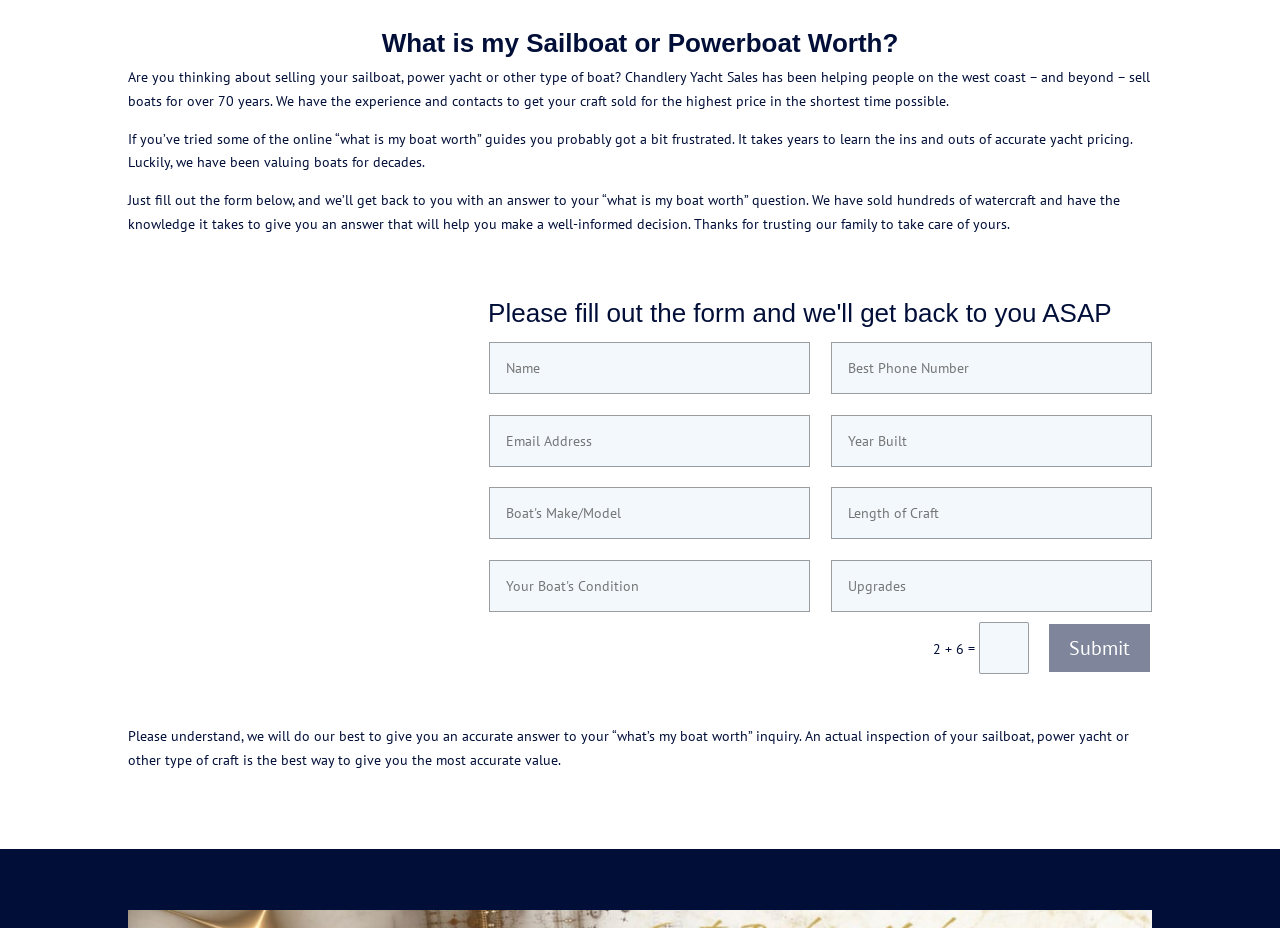How many textboxes are there in the form? Based on the image, give a response in one word or a short phrase.

8